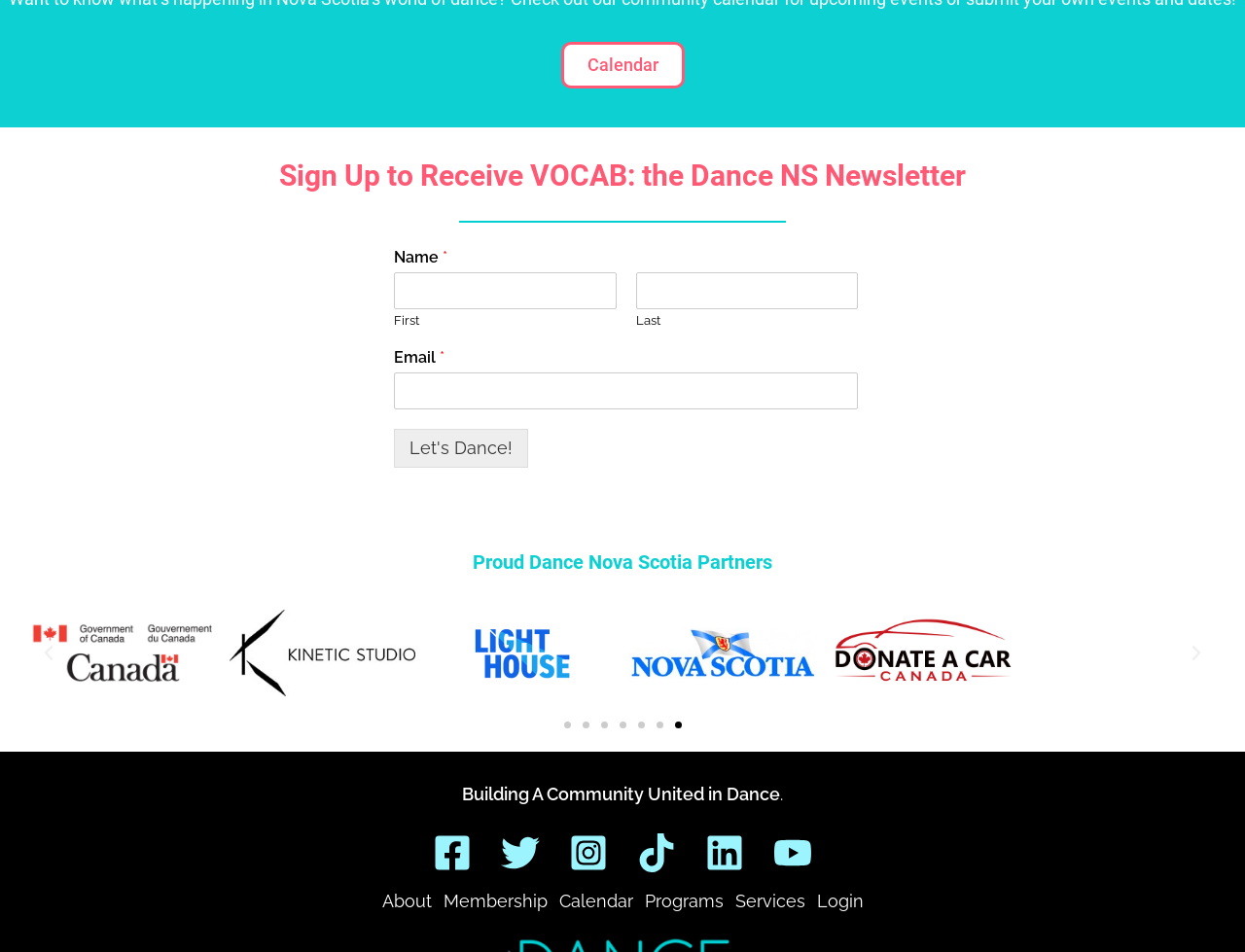Can you find the bounding box coordinates for the element to click on to achieve the instruction: "Go to the 'About' page"?

[0.302, 0.927, 0.351, 0.968]